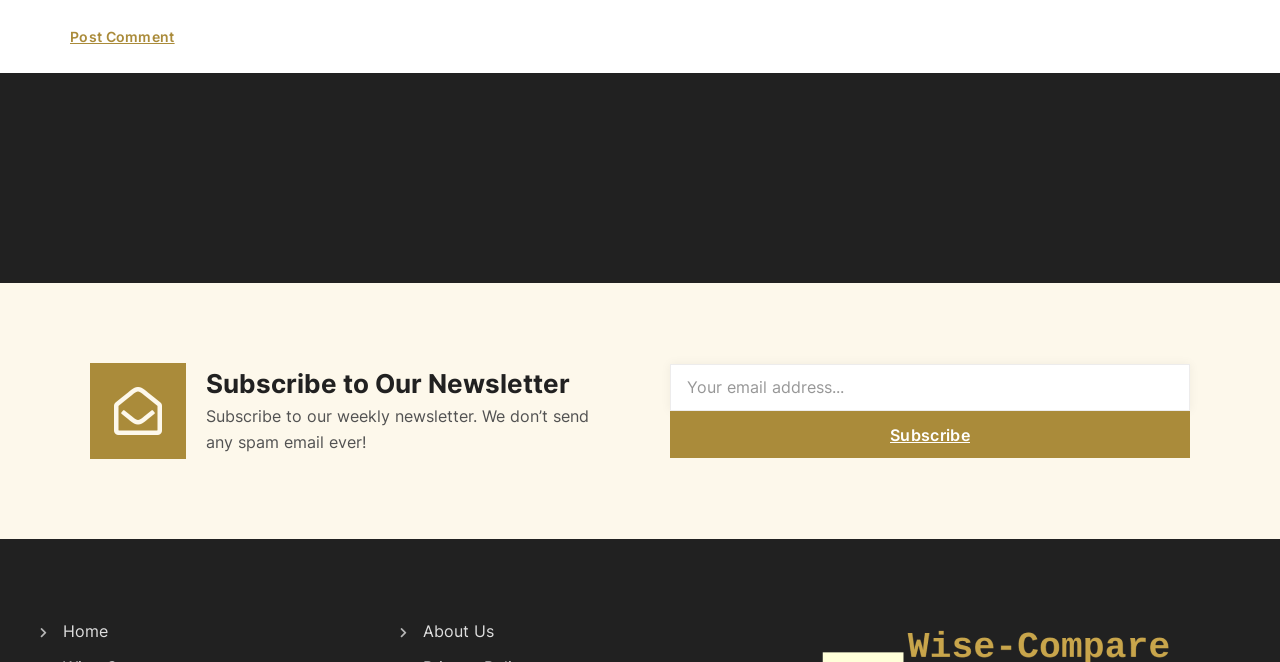Answer the question with a brief word or phrase:
What is the purpose of the 'Post Comment' button?

To post a comment